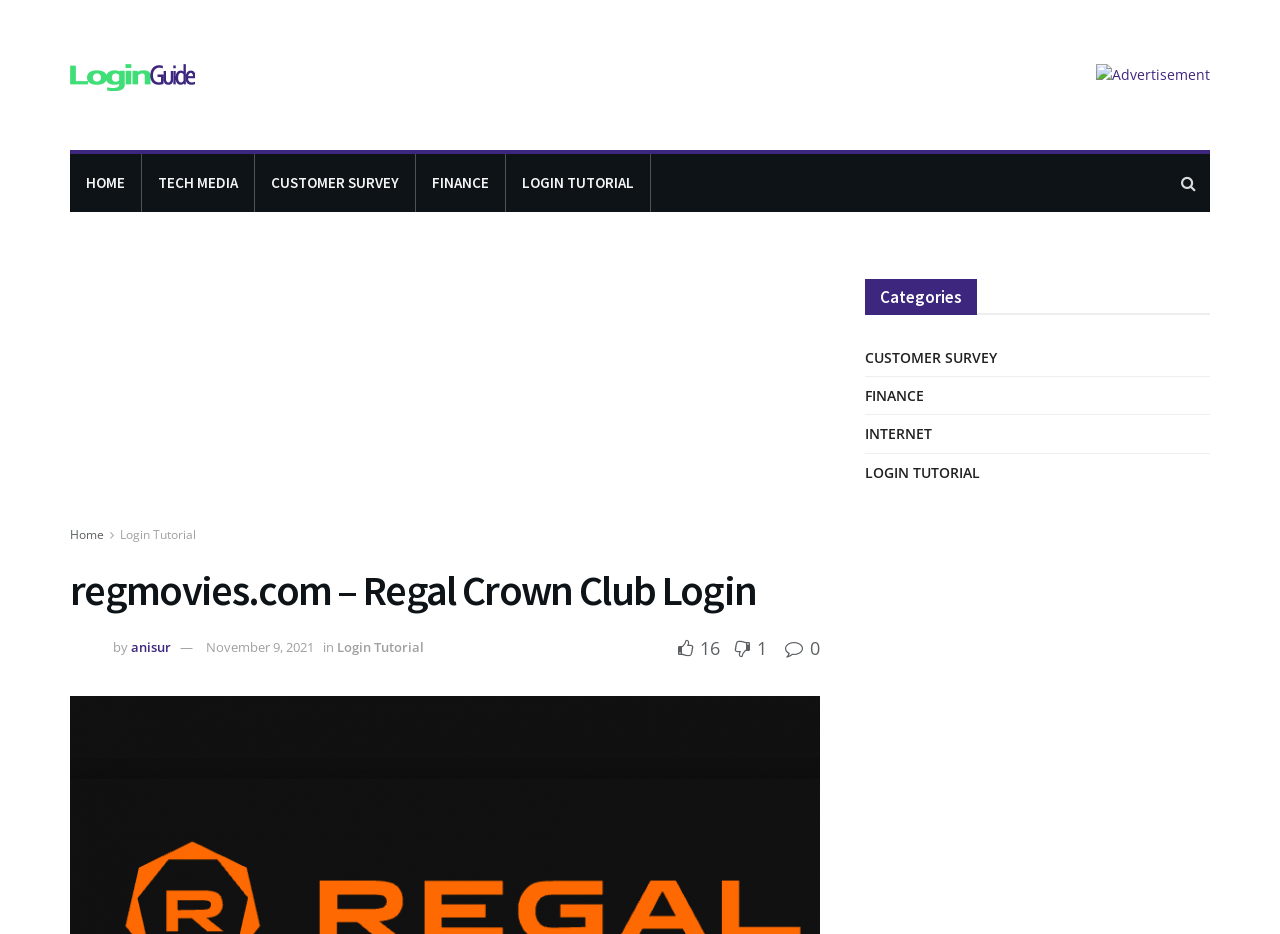Please identify the bounding box coordinates for the region that you need to click to follow this instruction: "Click on Login Guide".

[0.055, 0.063, 0.152, 0.097]